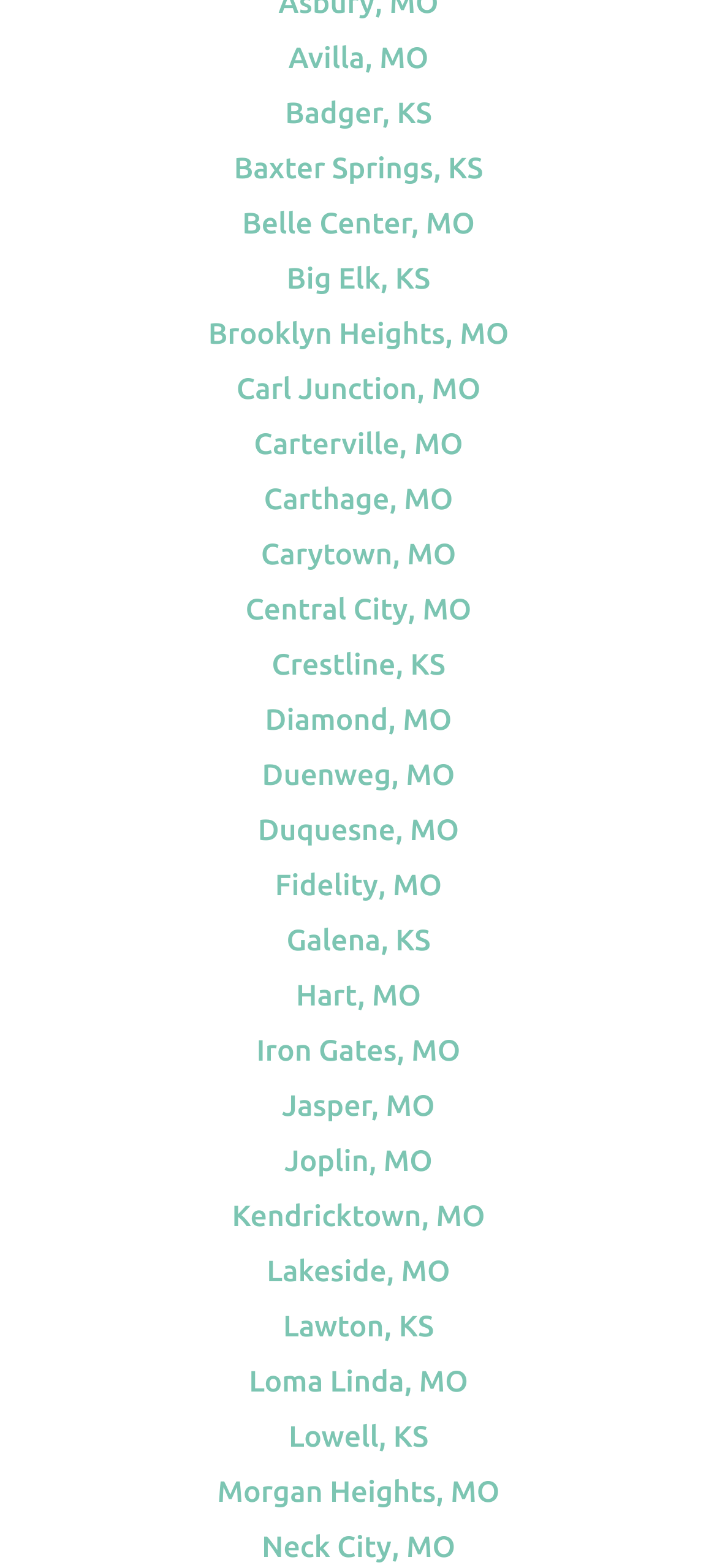Please determine the bounding box coordinates for the element that should be clicked to follow these instructions: "go to Joplin, MO".

[0.397, 0.73, 0.603, 0.751]